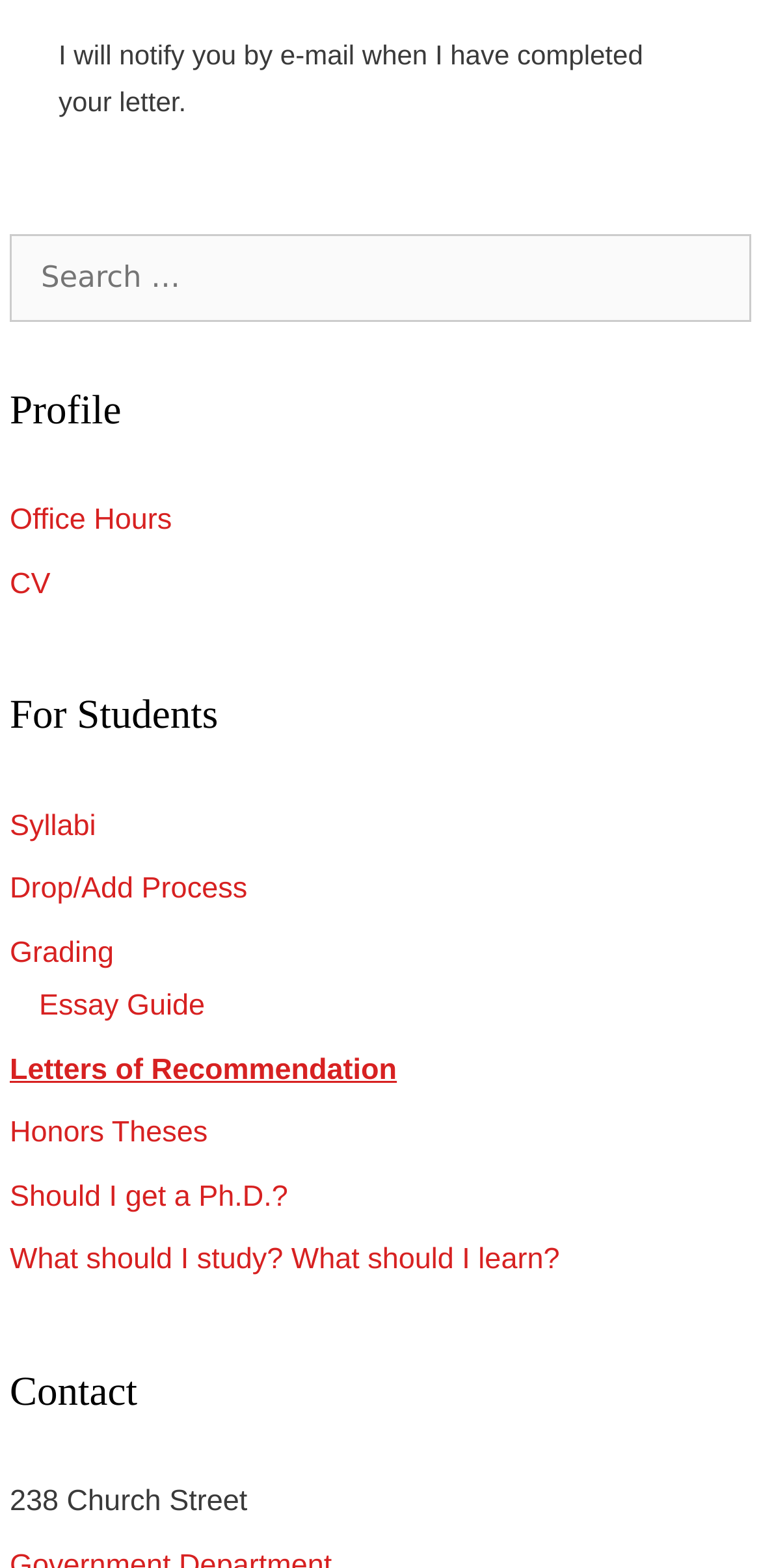What is the last link under 'For Students'?
Based on the visual details in the image, please answer the question thoroughly.

I looked at the links under the 'For Students' heading and found that the last link is 'What should I study? What should I learn?'.